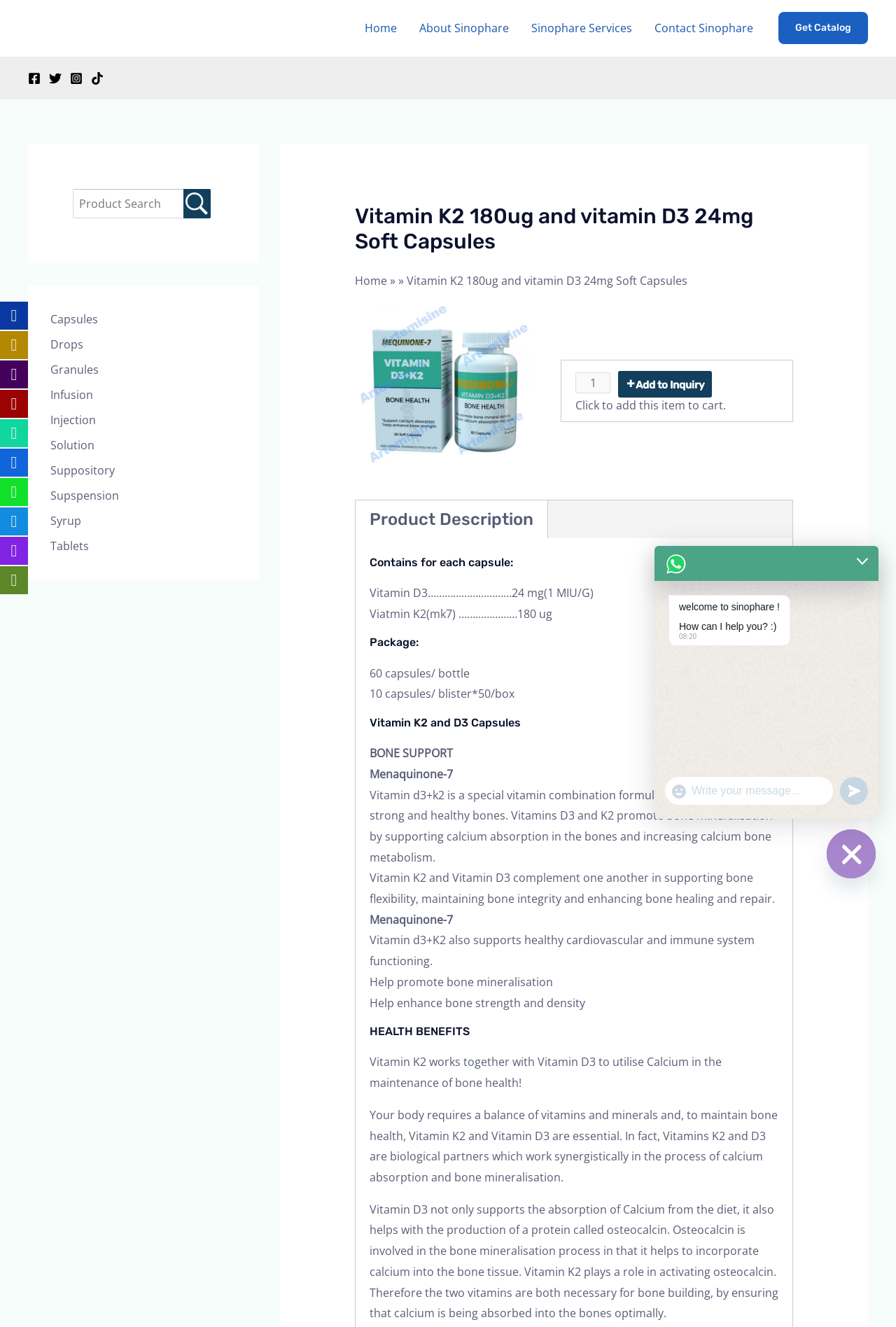Based on the element description Sinophare Services, identify the bounding box coordinates for the UI element. The coordinates should be in the format (top-left x, top-left y, bottom-right x, bottom-right y) and within the 0 to 1 range.

[0.58, 0.0, 0.718, 0.042]